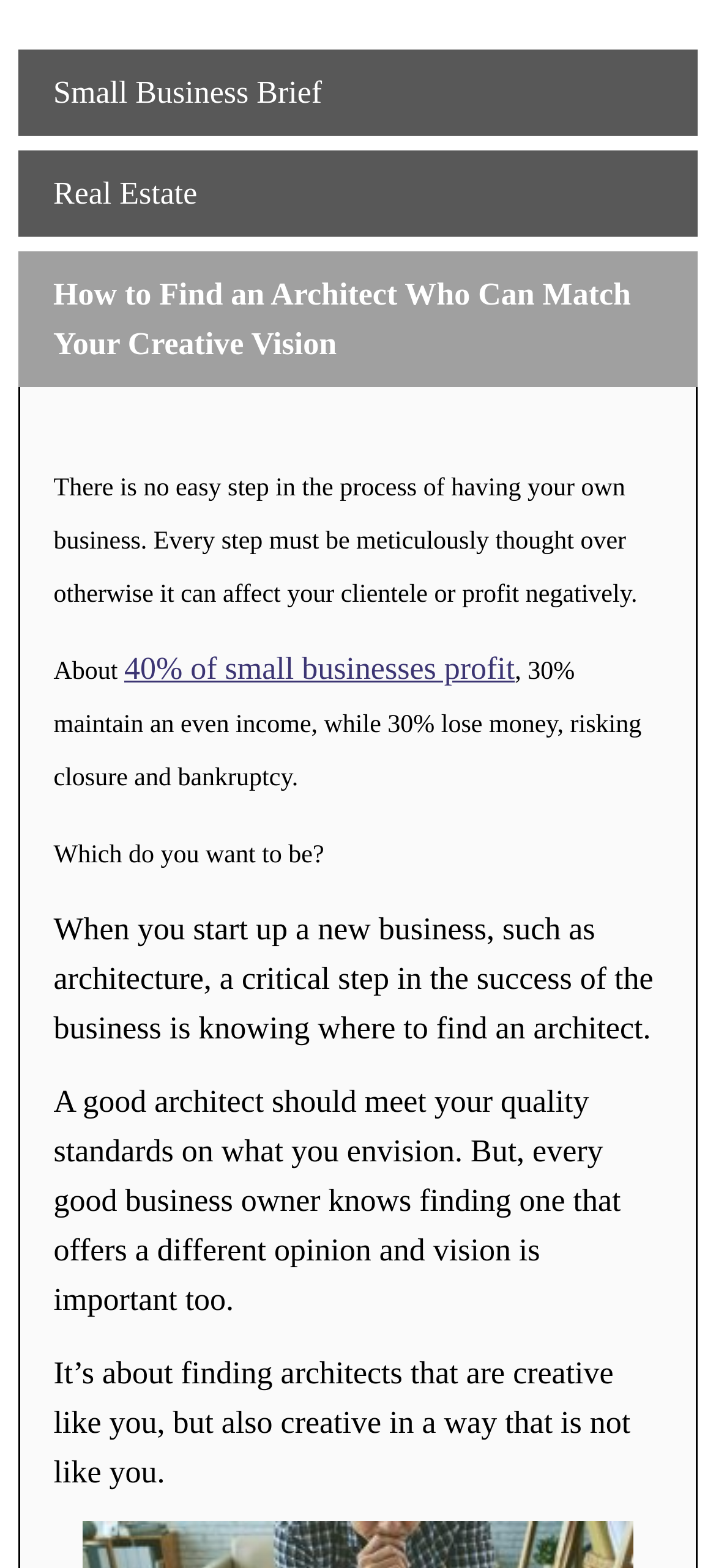Give a one-word or short phrase answer to the question: 
What percentage of small businesses profit?

40%